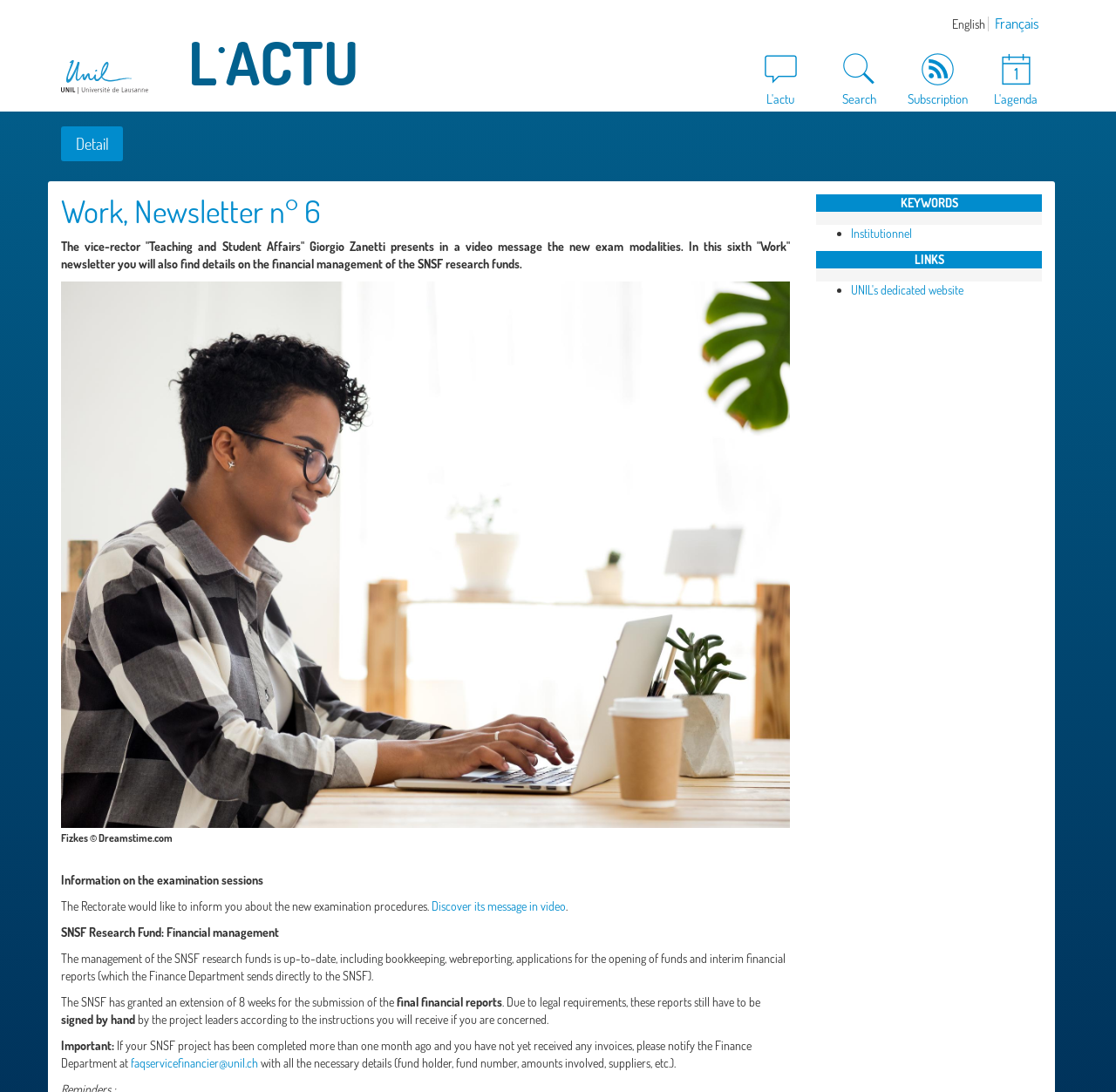Provide the bounding box coordinates for the area that should be clicked to complete the instruction: "Read the newsletter".

[0.055, 0.178, 0.708, 0.21]